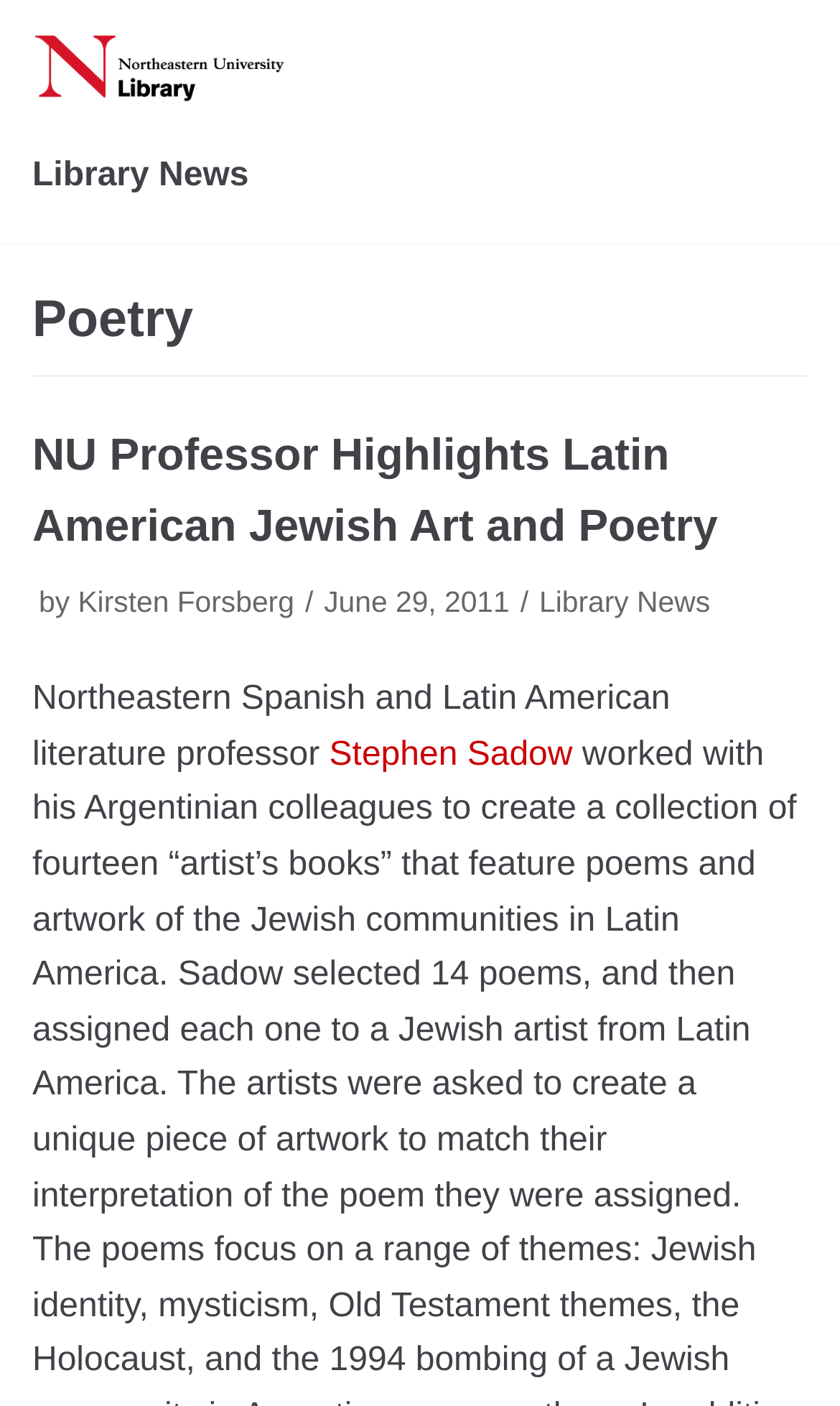Describe all the key features of the webpage in detail.

The webpage is about Poetry and Library News, with a prominent Northeastern University Library logo at the top left corner. Below the logo, there is a heading "Library News" that spans almost the entire width of the page. 

Underneath the "Library News" heading, there is a section dedicated to "Poetry". This section has a heading "NU Professor Highlights Latin American Jewish Art and Poetry" followed by a link to the same title. The author of the article, "Kirsten Forsberg", is mentioned alongside the date "June 29, 2011". 

The article's content is summarized as a Northeastern Spanish and Latin American literature professor, "Stephen Sadow", being highlighted. There are also links to "Library News" scattered throughout the page, including one at the top right corner and another within the "Poetry" section.